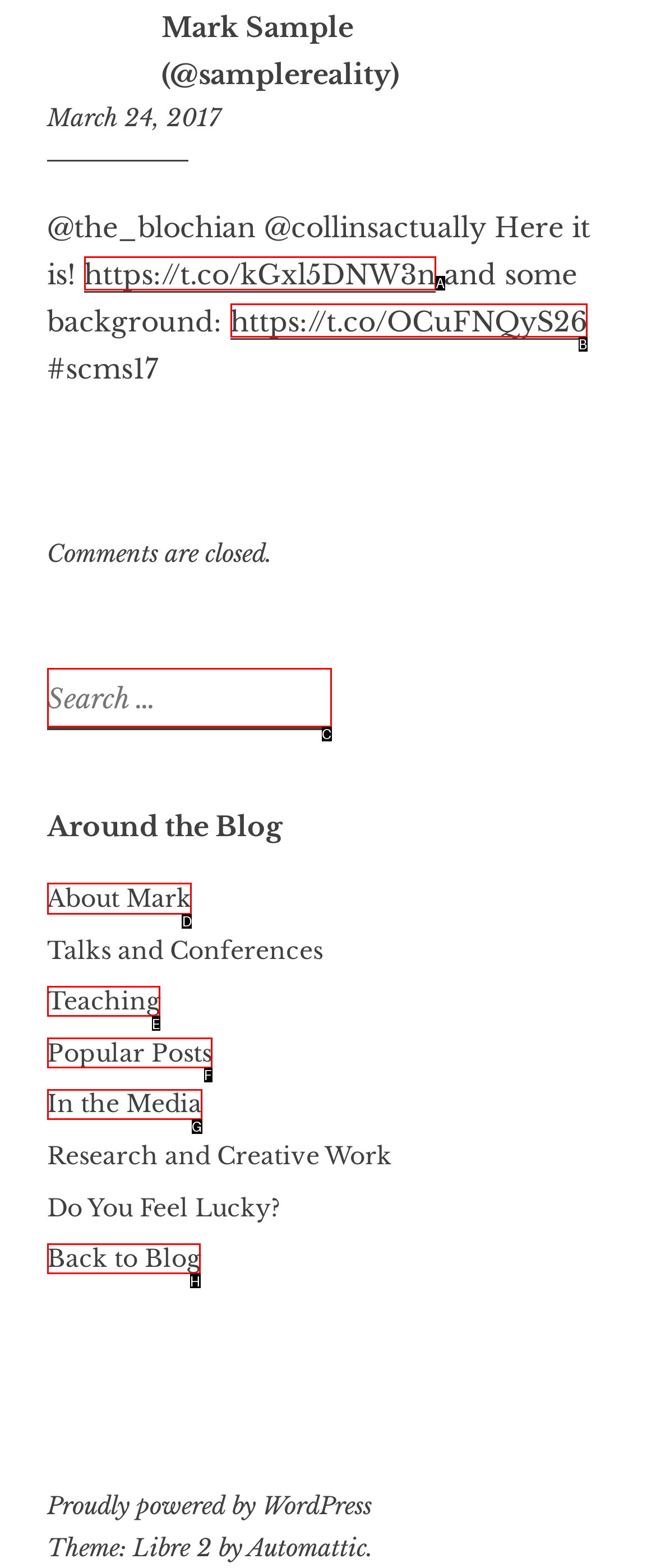Based on the task: Check the About Mark page, which UI element should be clicked? Answer with the letter that corresponds to the correct option from the choices given.

D